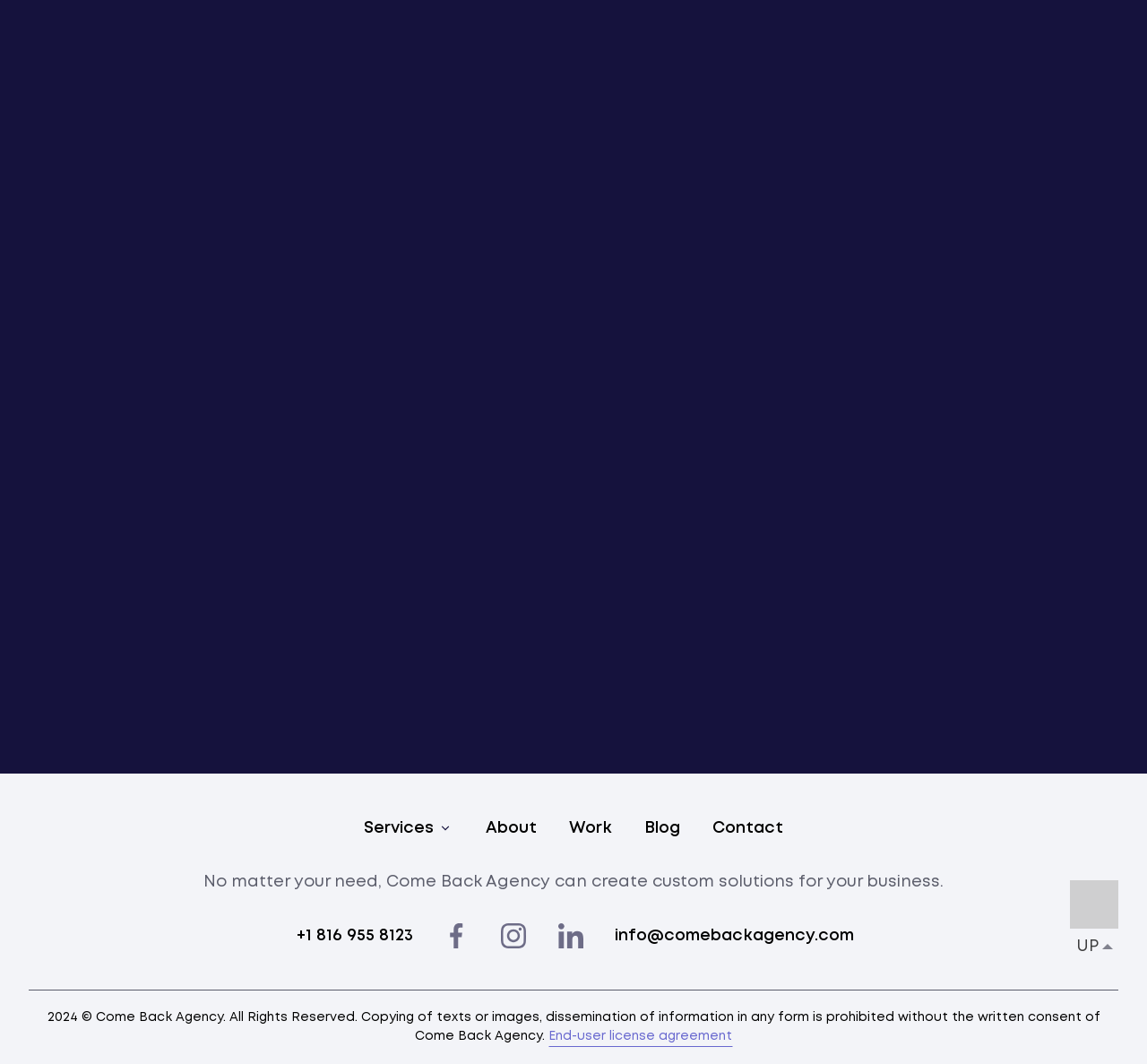Please answer the following question using a single word or phrase: 
What is the email address to contact the agency?

info@comebackagency.com